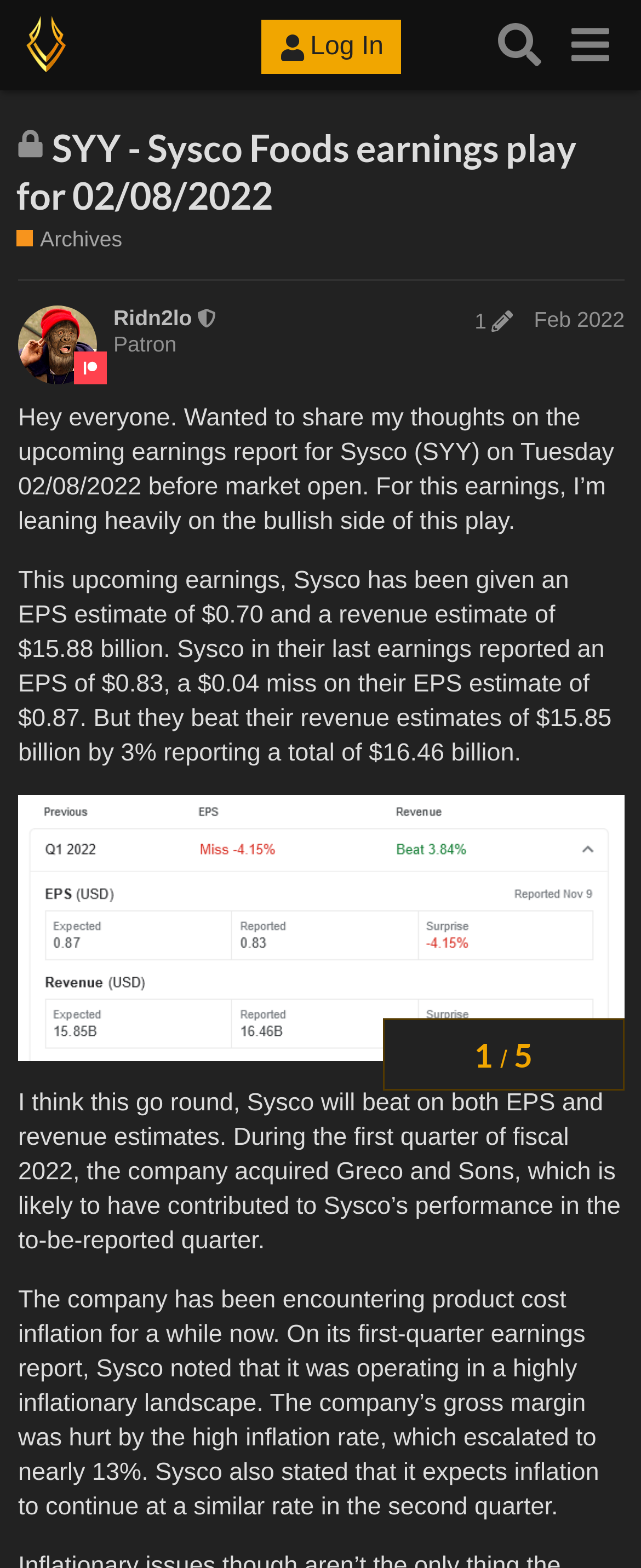Elaborate on the webpage's design and content in a detailed caption.

The webpage appears to be a forum or discussion thread about Sysco Foods' earnings report, specifically for the date 02/08/2022. At the top, there is a header section with a logo image and a link to "Valhalla" on the left, followed by a "Log In" button, a "Desktop mobile link", a "Search" button, and a "menu" button on the right.

Below the header, there is a heading that indicates the topic is archived and cannot be changed, followed by a link to "SYY - Sysco Foods earnings play for 02/08/2022" and another link to "Archives" with a brief description.

On the right side of the page, there is a navigation section showing the topic progress, with headings and static text indicating the progress.

The main content of the page is a post from a user, "Ridn2lo", who is a moderator and a patron. The post starts with a greeting and shares the user's thoughts on the upcoming earnings report for Sysco. The user provides some details about the EPS and revenue estimates, as well as the company's past performance. There is also an image of a Google search result for "syy earnings date".

The post continues with the user's analysis of the company's performance, including the acquisition of Greco and Sons, and the impact of product cost inflation on the company's gross margin. The user expects inflation to continue at a similar rate in the second quarter.

Overall, the webpage appears to be a discussion forum where users can share their thoughts and analysis on various topics, including earnings reports and company performance.